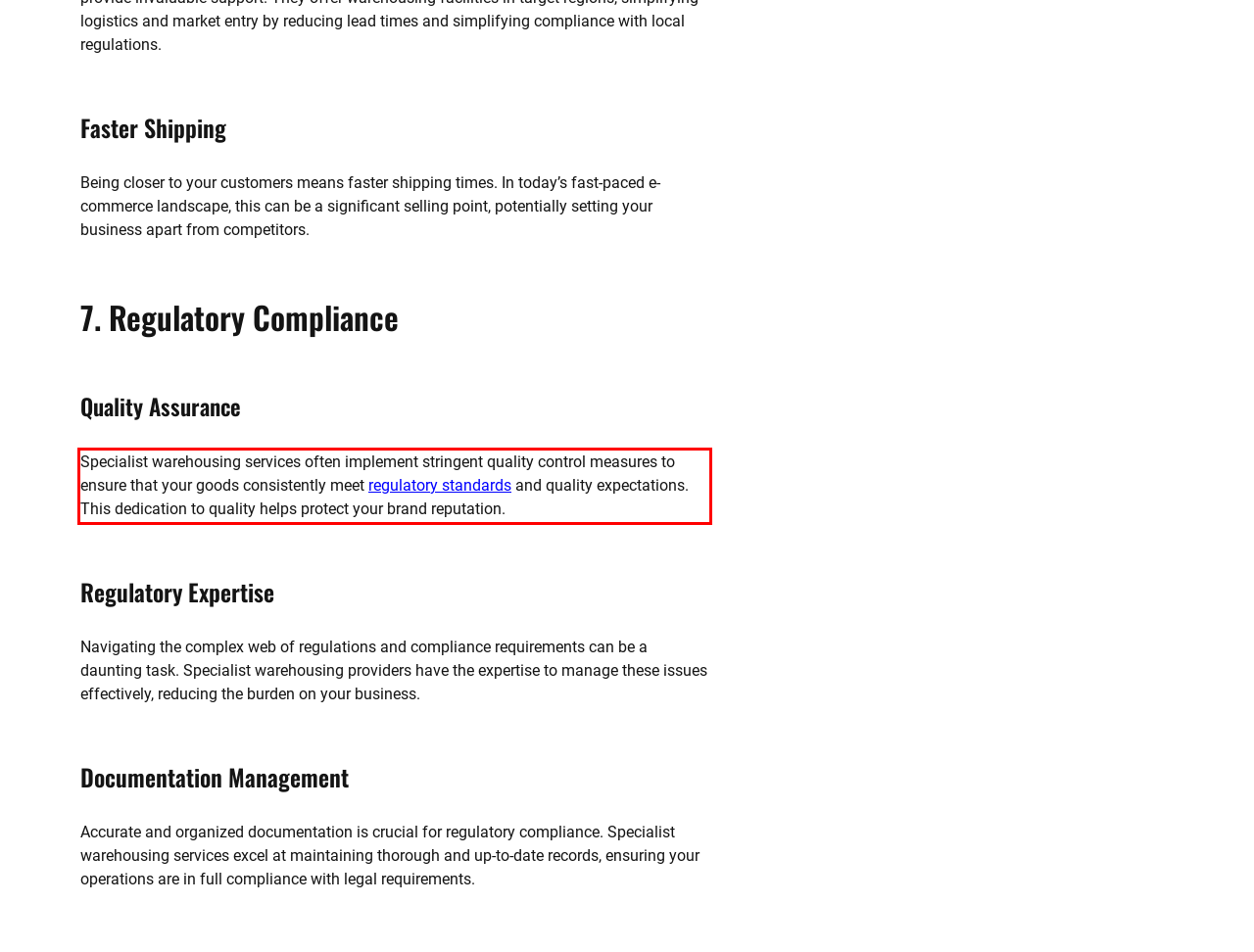There is a screenshot of a webpage with a red bounding box around a UI element. Please use OCR to extract the text within the red bounding box.

Specialist warehousing services often implement stringent quality control measures to ensure that your goods consistently meet regulatory standards and quality expectations. This dedication to quality helps protect your brand reputation.